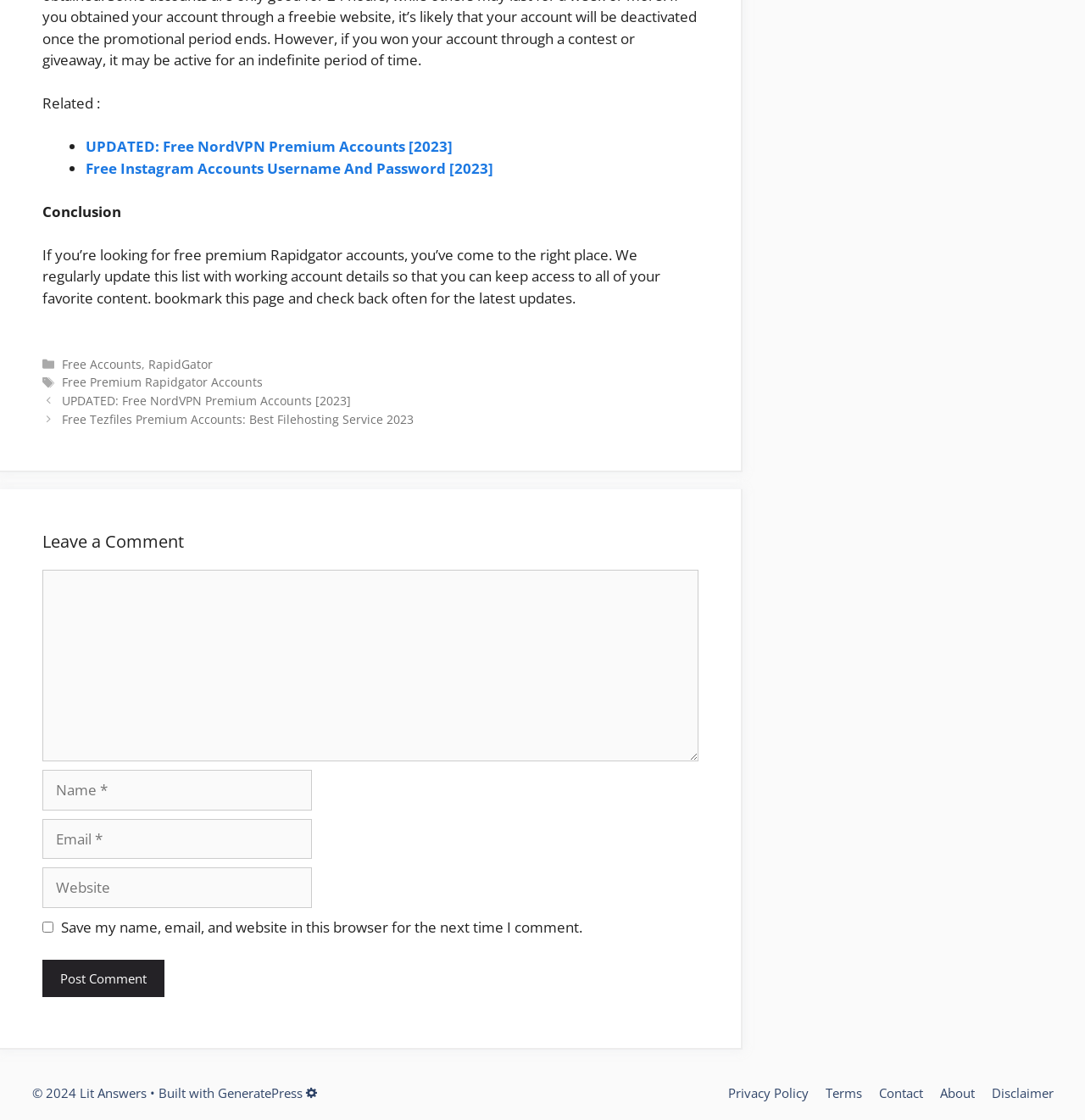Please reply with a single word or brief phrase to the question: 
What is the copyright year of the webpage?

2024